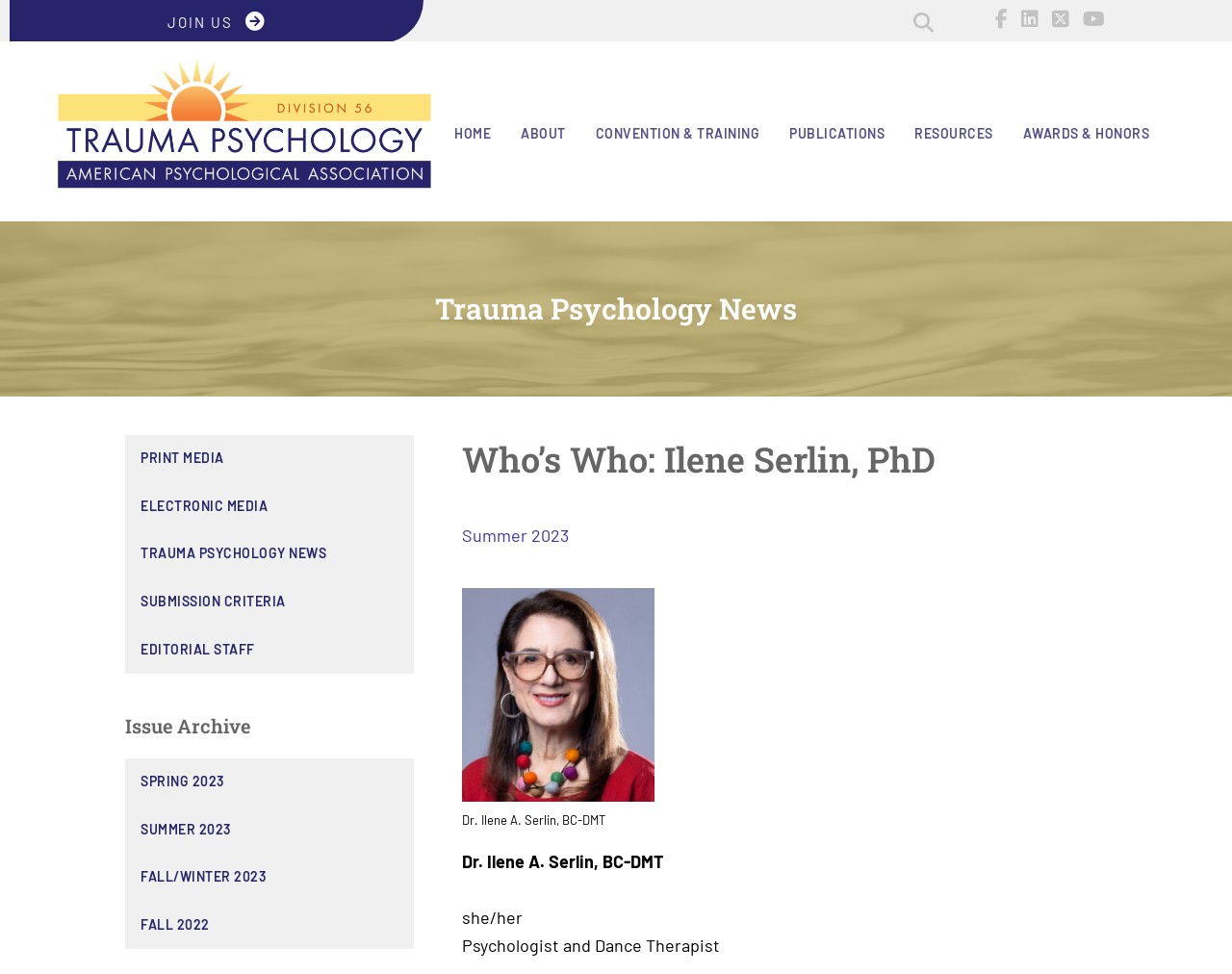From the element description: "Summer 2023", extract the bounding box coordinates of the UI element. The coordinates should be expressed as four float numbers between 0 and 1, in the order [left, top, right, bottom].

[0.375, 0.539, 0.462, 0.56]